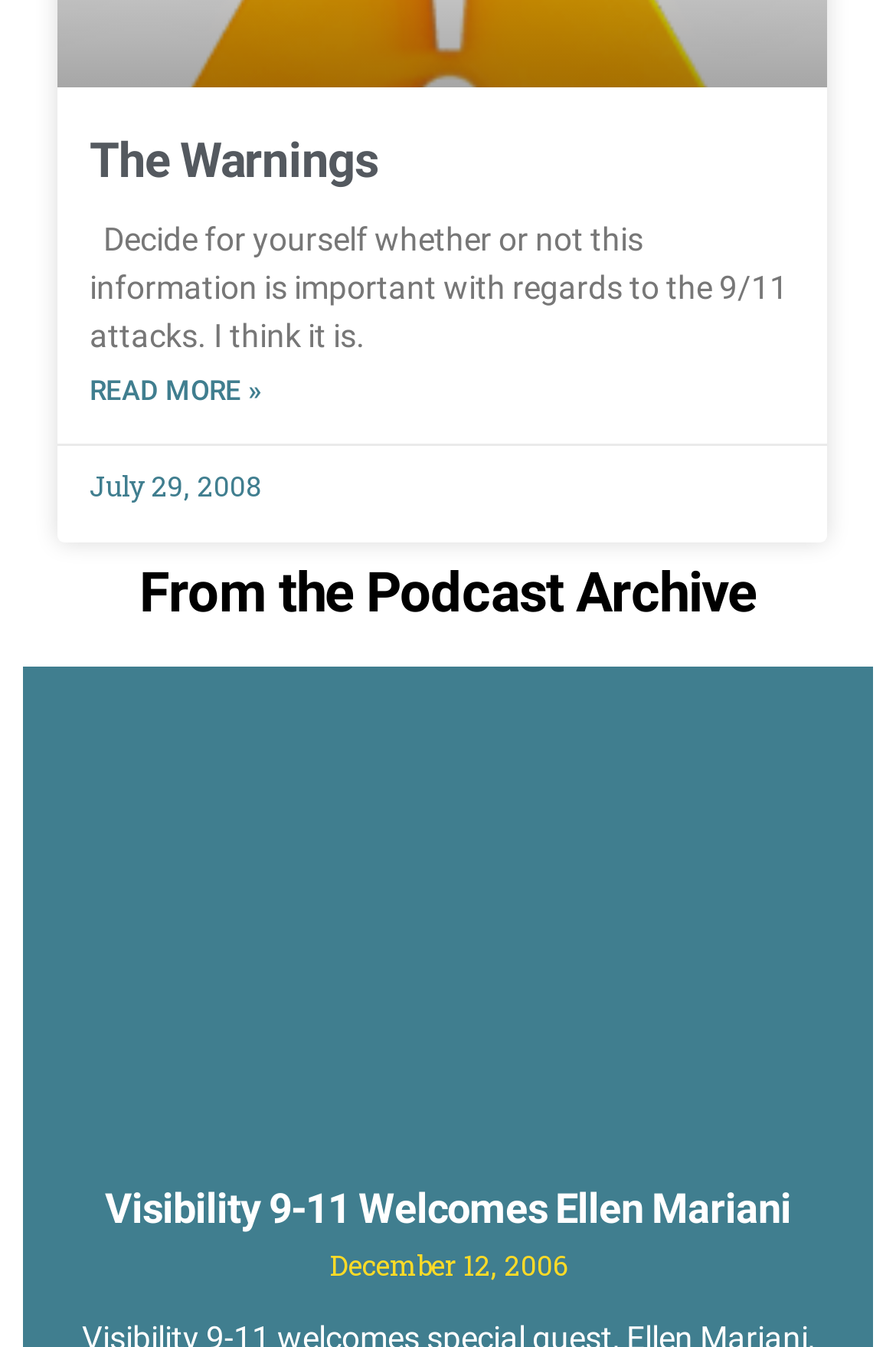Identify the bounding box of the HTML element described as: "Read More »".

[0.1, 0.279, 0.292, 0.303]